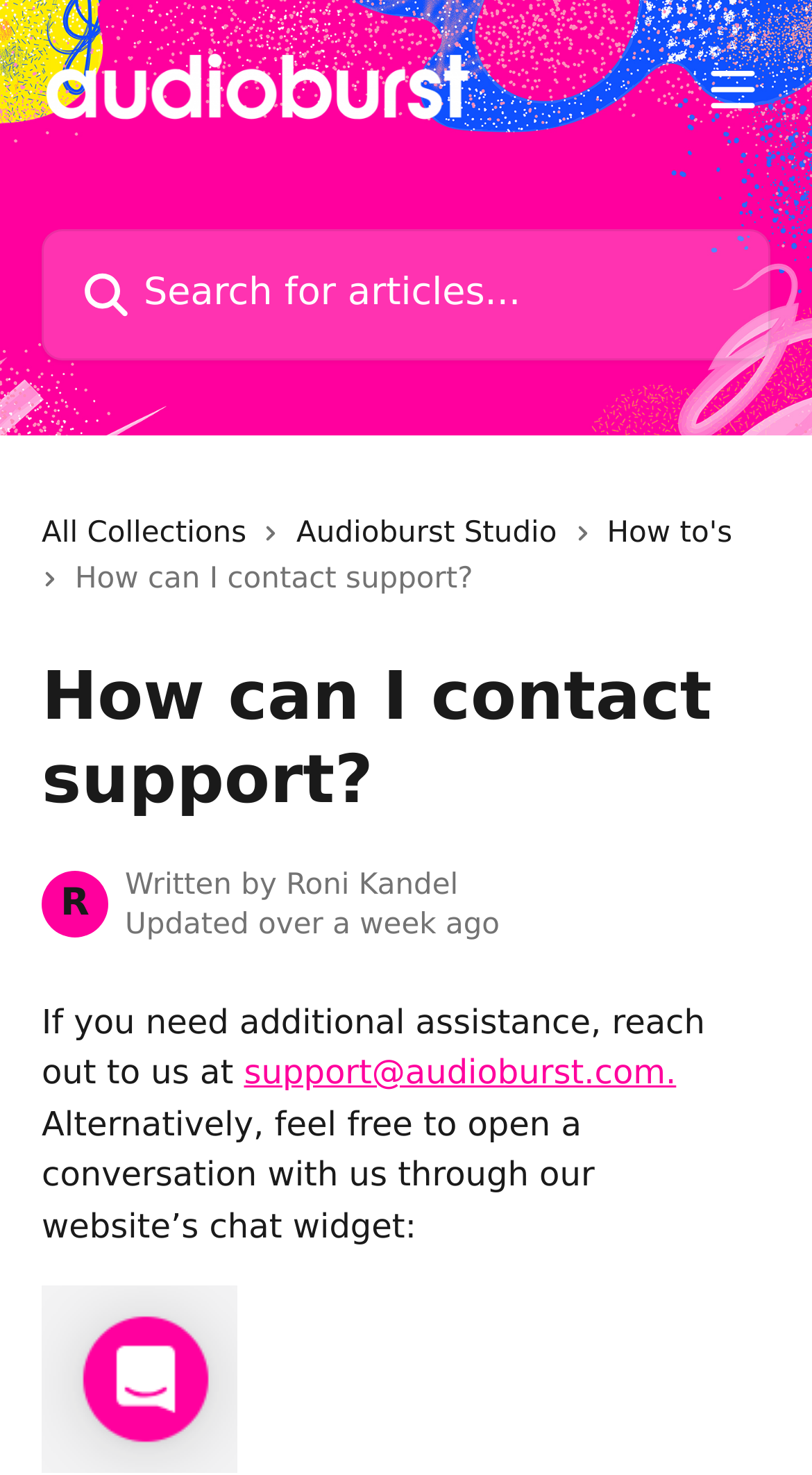Respond concisely with one word or phrase to the following query:
What are the main categories in the help center?

All Collections, Audioburst Studio, How to's